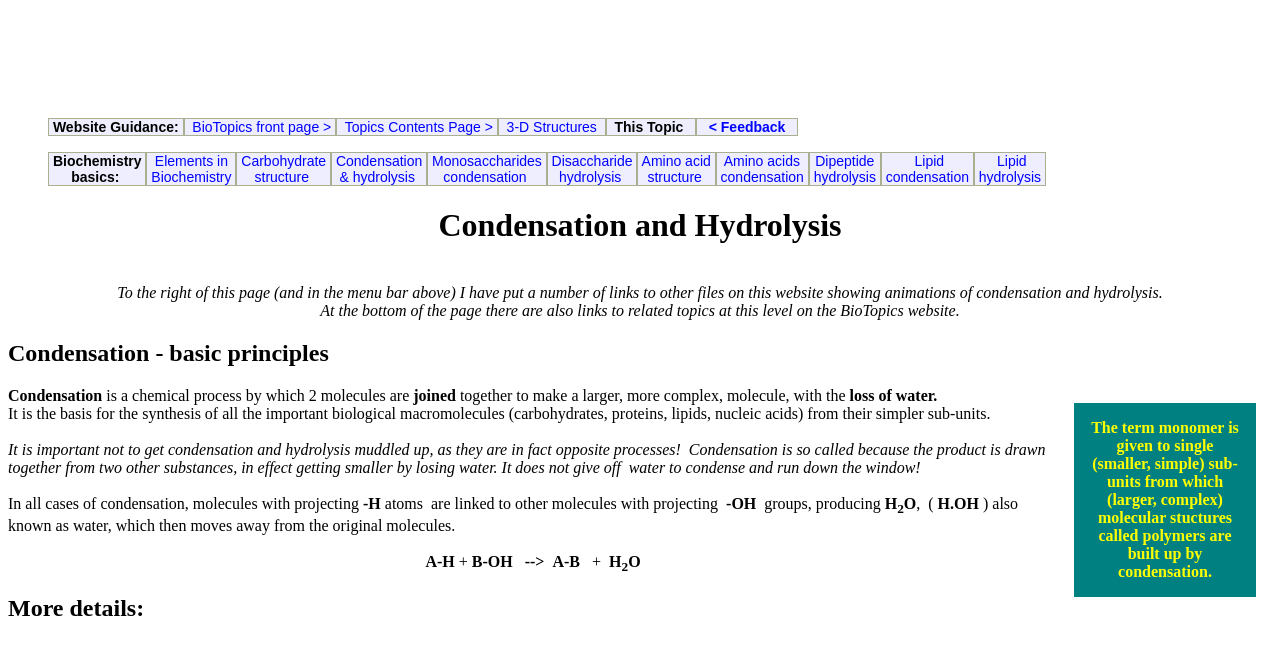Locate the bounding box coordinates of the element to click to perform the following action: 'Click on 'BioTopics front page''. The coordinates should be given as four float values between 0 and 1, in the form of [left, top, right, bottom].

[0.144, 0.179, 0.262, 0.204]